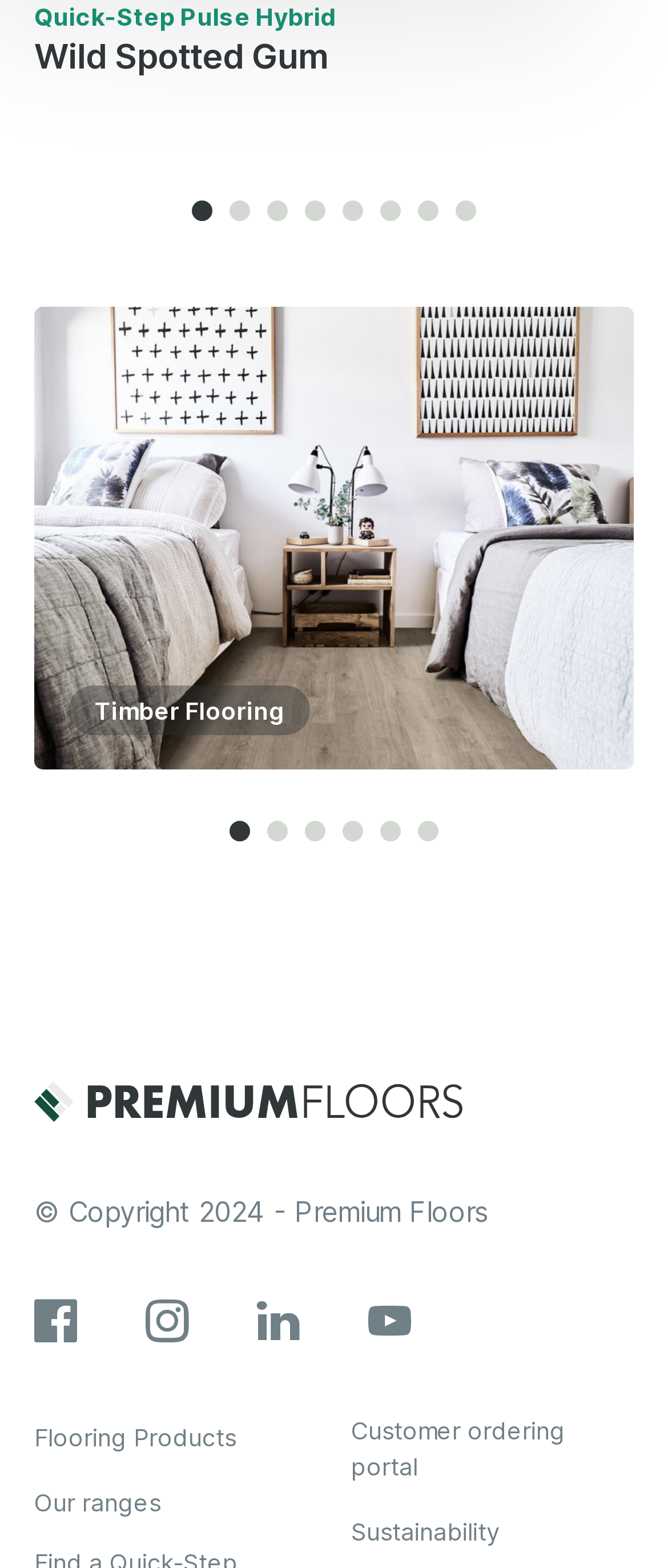Locate the bounding box coordinates of the element I should click to achieve the following instruction: "Explore Sustainability".

[0.526, 0.965, 0.749, 0.988]